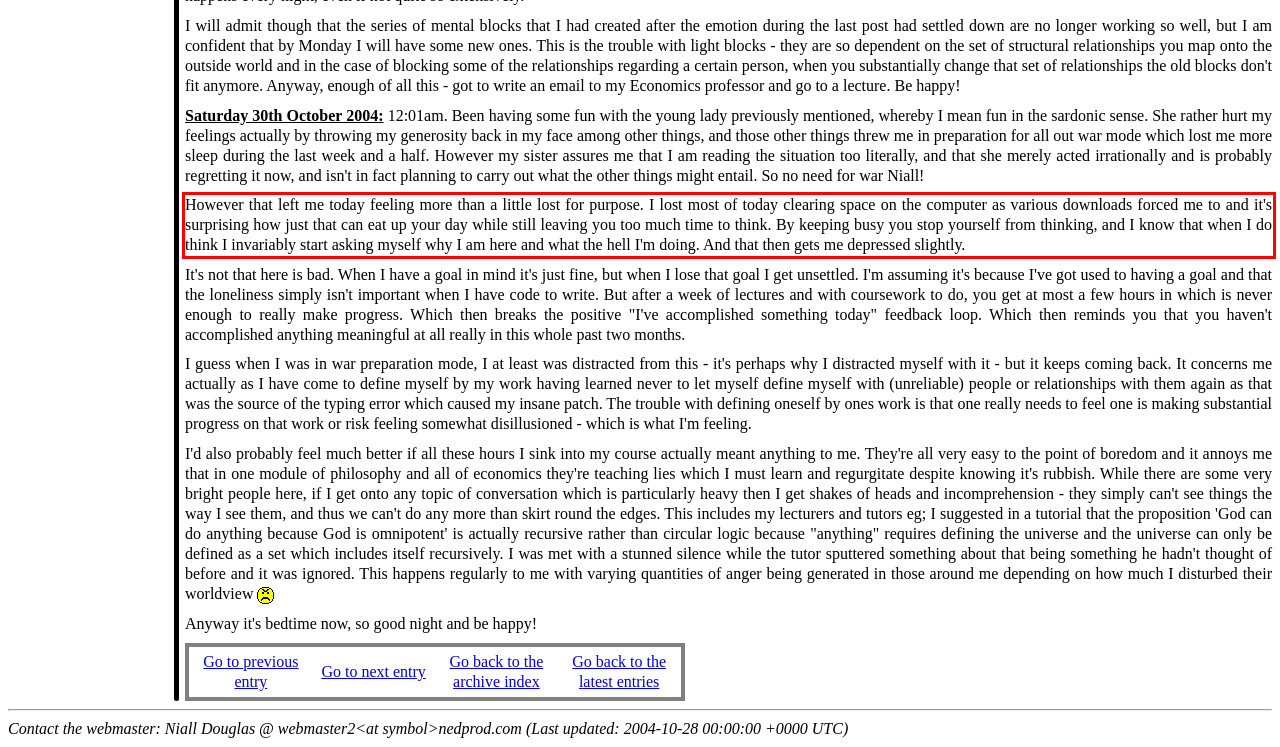Using OCR, extract the text content found within the red bounding box in the given webpage screenshot.

However that left me today feeling more than a little lost for purpose. I lost most of today clearing space on the computer as various downloads forced me to and it's surprising how just that can eat up your day while still leaving you too much time to think. By keeping busy you stop yourself from thinking, and I know that when I do think I invariably start asking myself why I am here and what the hell I'm doing. And that then gets me depressed slightly.